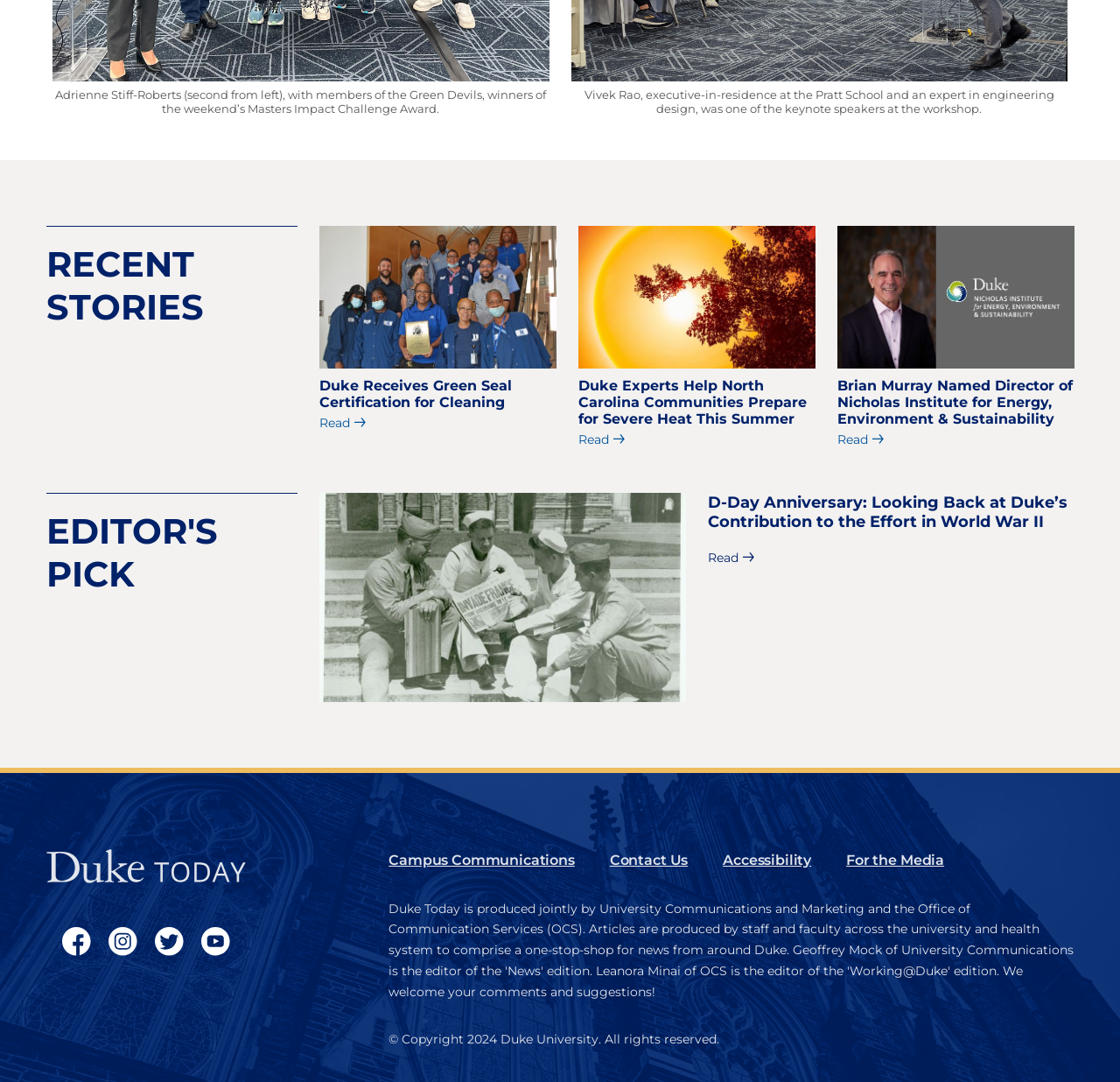What is the name of the university mentioned in the webpage?
Refer to the image and give a detailed answer to the query.

I found the name of the university by looking at the copyright information at the bottom of the webpage, which mentions '© Copyright 2024 Duke University. All rights reserved.'.